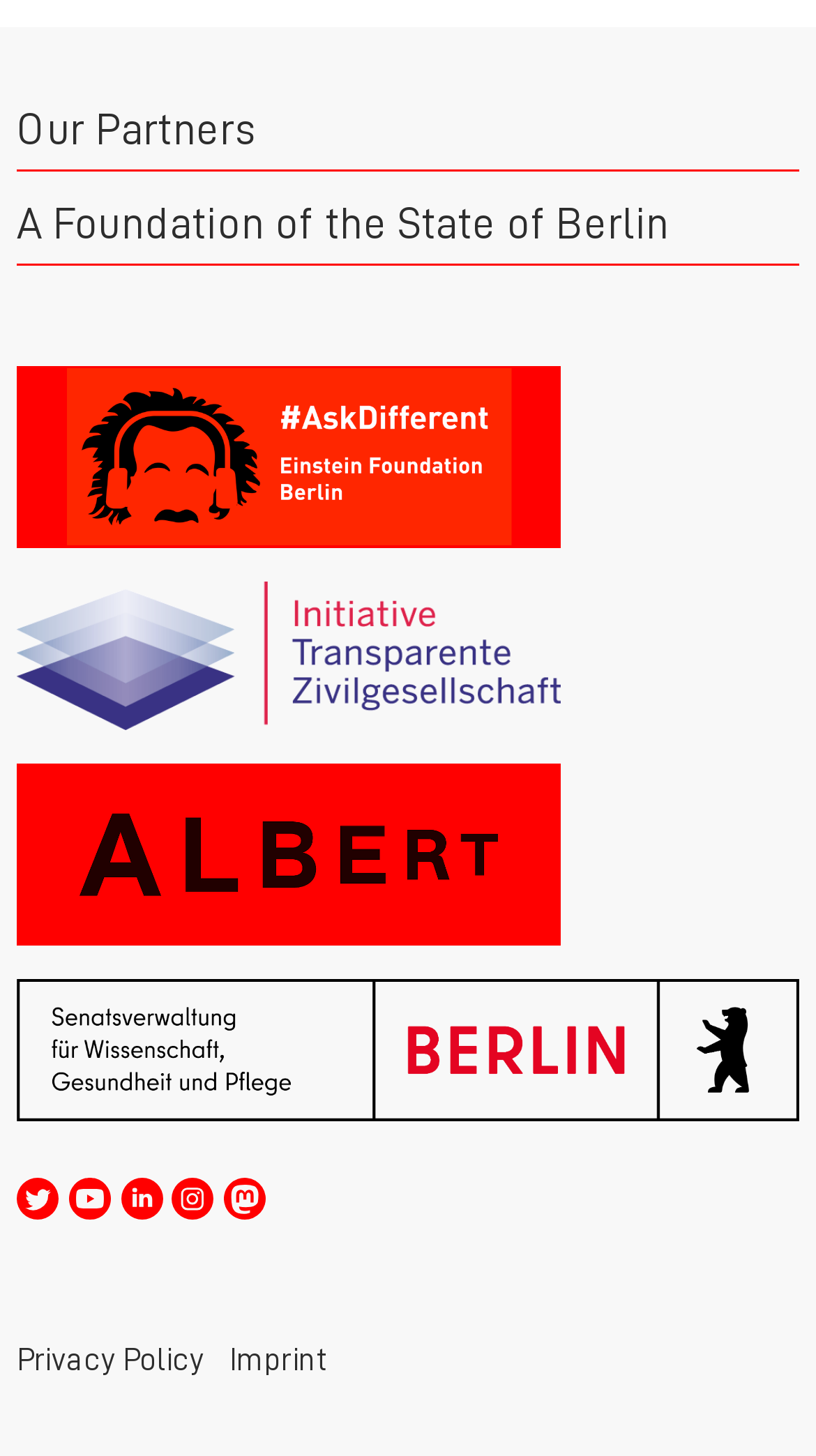Determine the bounding box for the described HTML element: "title="Mastodon"". Ensure the coordinates are four float numbers between 0 and 1 in the format [left, top, right, bottom].

[0.275, 0.793, 0.326, 0.845]